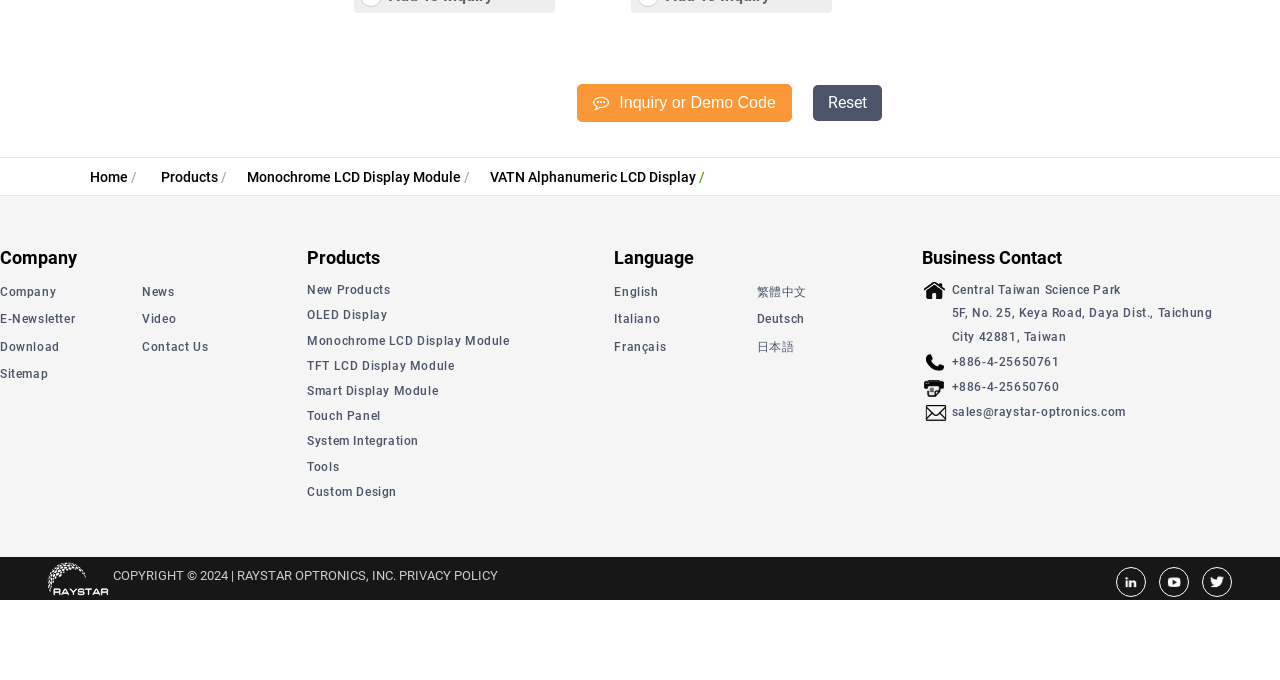Reply to the question below using a single word or brief phrase:
How many social media links are there?

3